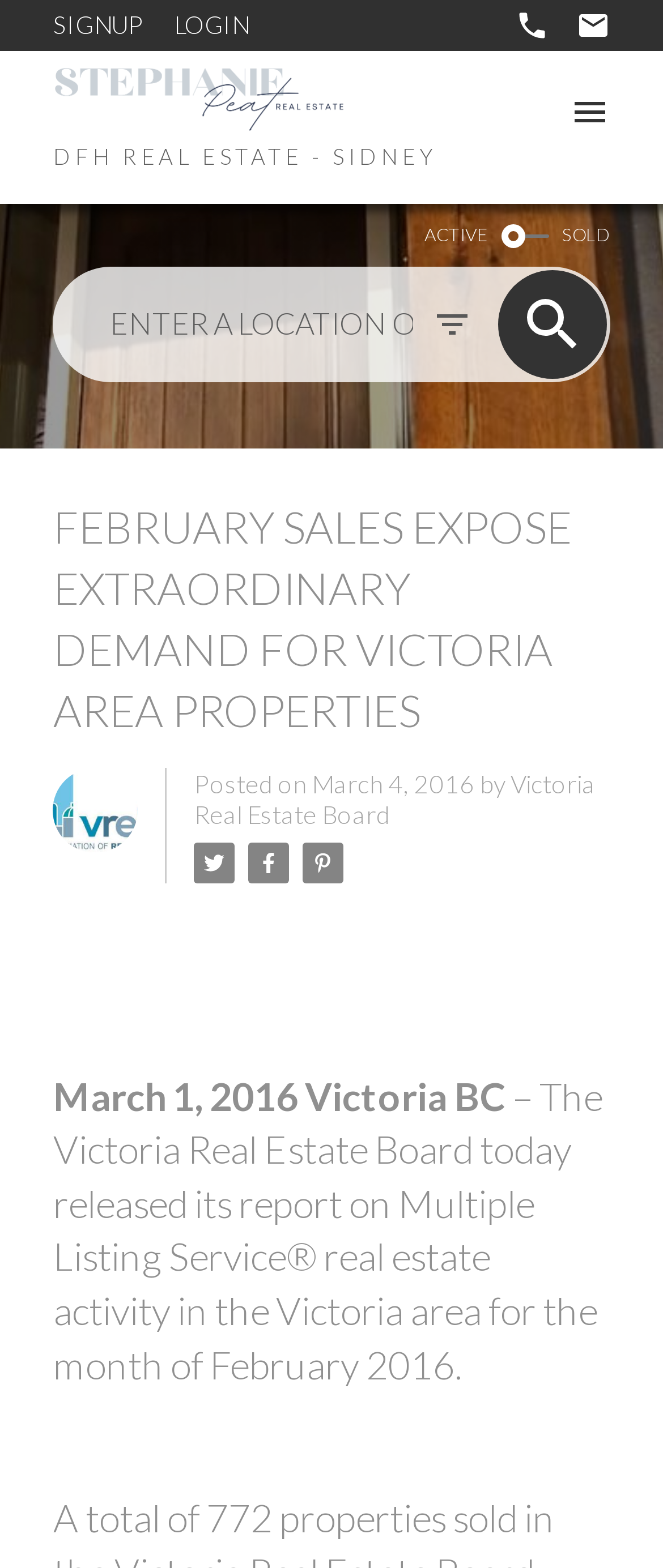Use the information in the screenshot to answer the question comprehensively: What is the status of the properties?

I noticed two static text elements, 'ACTIVE' and 'SOLD', which indicate the status of the properties.